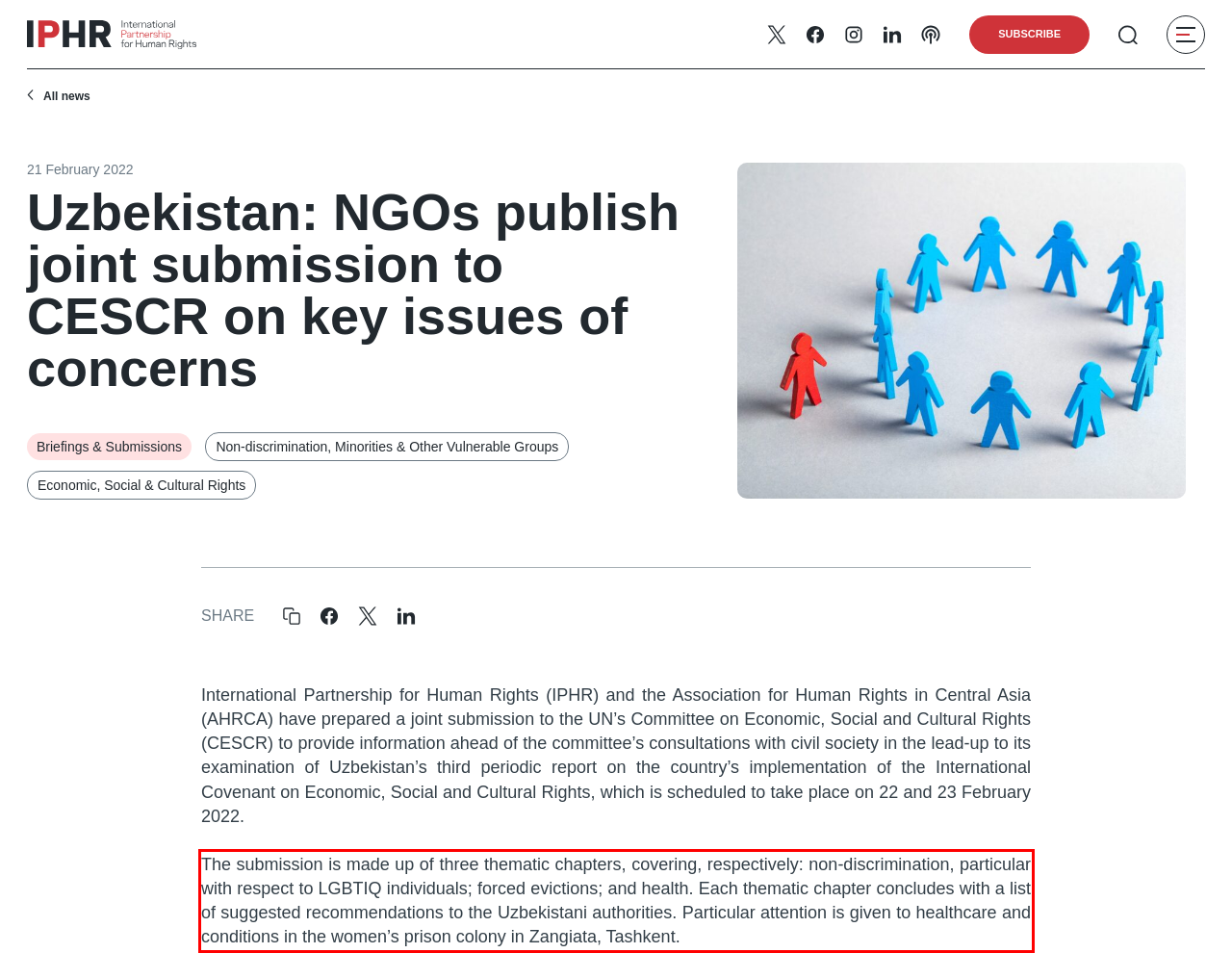You are looking at a screenshot of a webpage with a red rectangle bounding box. Use OCR to identify and extract the text content found inside this red bounding box.

The submission is made up of three thematic chapters, covering, respectively: non-discrimination, particular with respect to LGBTIQ individuals; forced evictions; and health. Each thematic chapter concludes with a list of suggested recommendations to the Uzbekistani authorities. Particular attention is given to healthcare and conditions in the women’s prison colony in Zangiata, Tashkent.